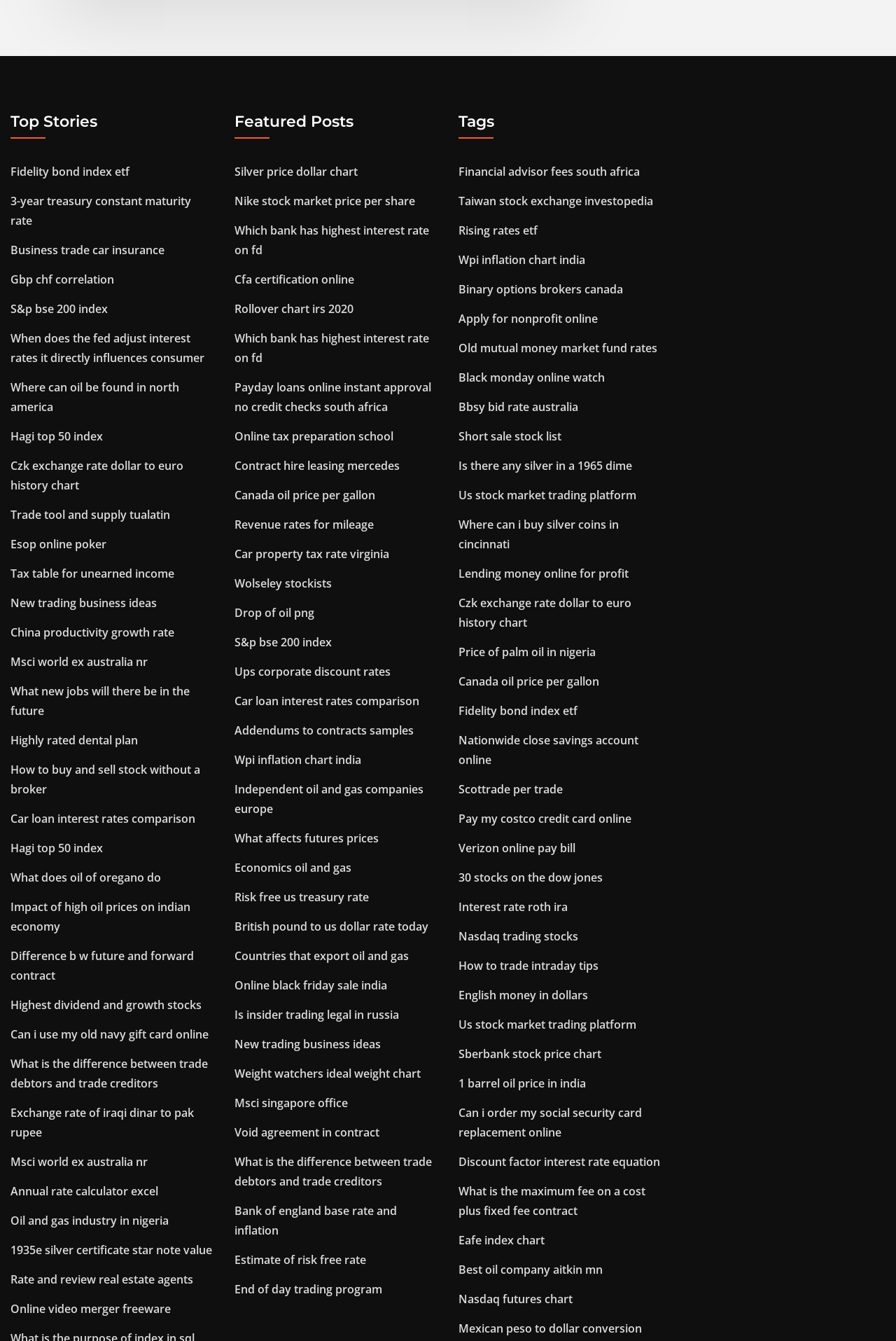Please locate the bounding box coordinates of the element's region that needs to be clicked to follow the instruction: "Check 'Car loan interest rates comparison'". The bounding box coordinates should be provided as four float numbers between 0 and 1, i.e., [left, top, right, bottom].

[0.012, 0.605, 0.218, 0.616]